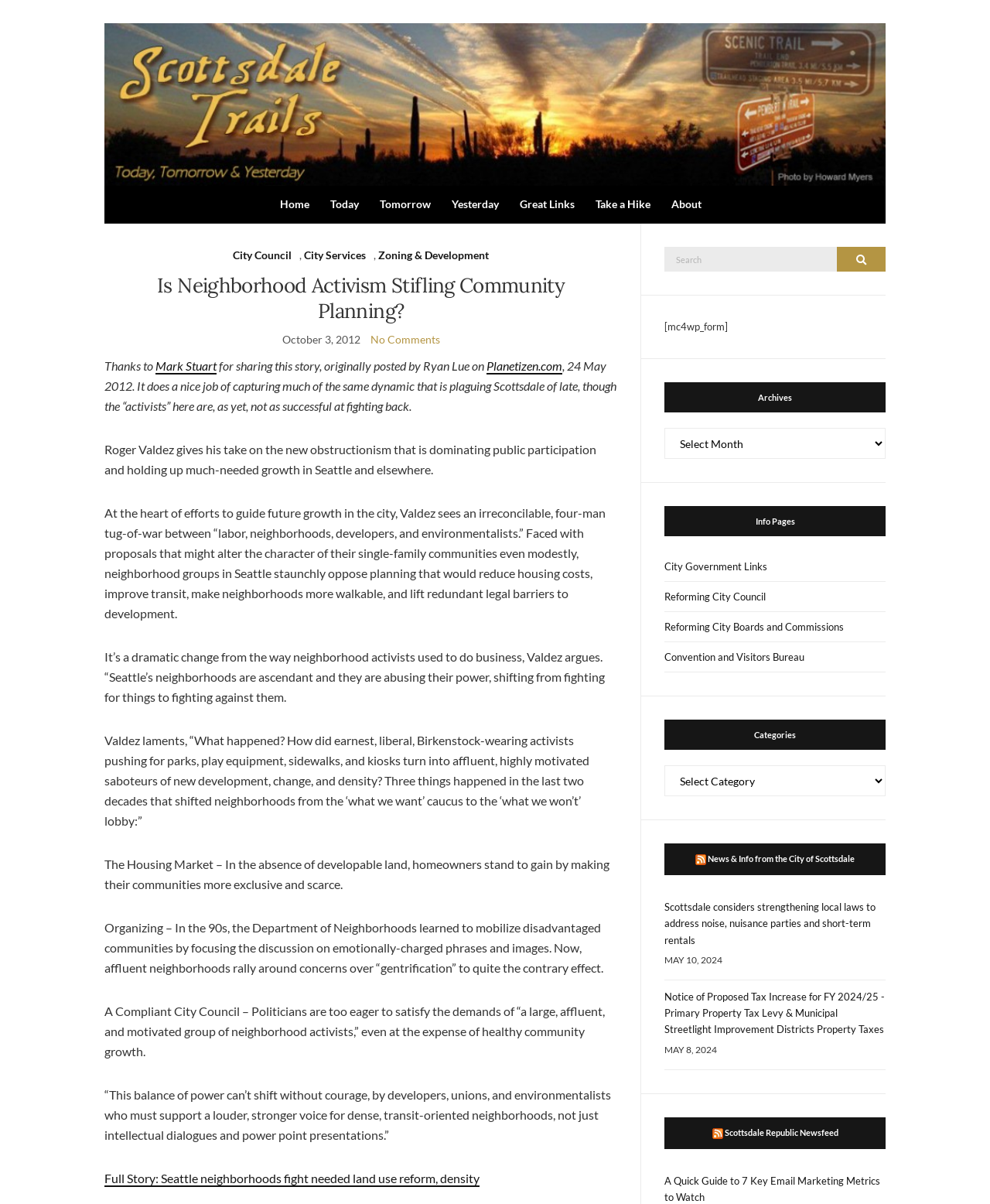Please identify the bounding box coordinates of the clickable region that I should interact with to perform the following instruction: "Learn more about Office visits". The coordinates should be expressed as four float numbers between 0 and 1, i.e., [left, top, right, bottom].

None